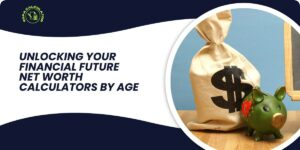What is the symbol on the cloth bag?
Refer to the image and give a detailed answer to the question.

In the image, I see a large cloth bag beside the piggy bank, and upon closer inspection, I notice that it's marked with a dollar sign. This symbol is often associated with money and finance, which aligns with the article's theme of financial planning and net worth calculators.